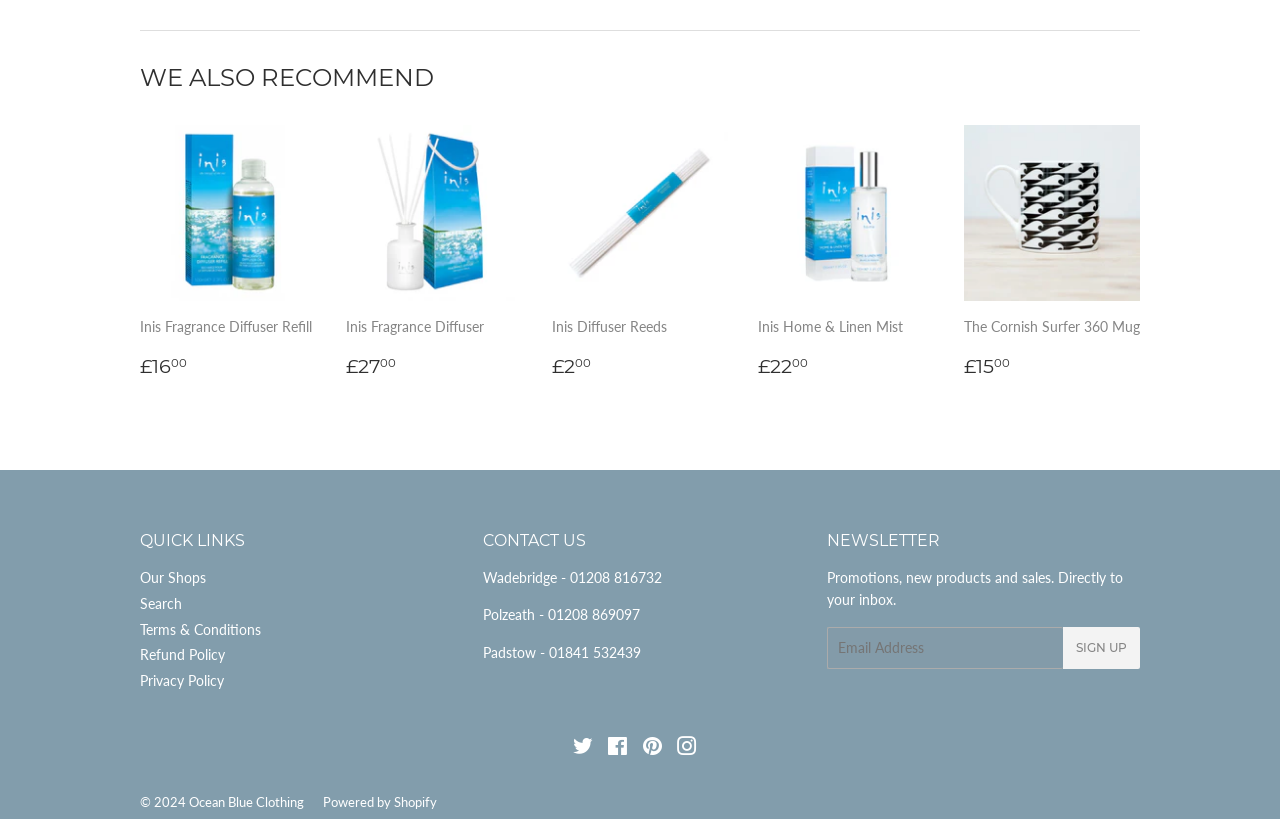Pinpoint the bounding box coordinates of the clickable element to carry out the following instruction: "Learn about Releaf Seasonal Pots."

None